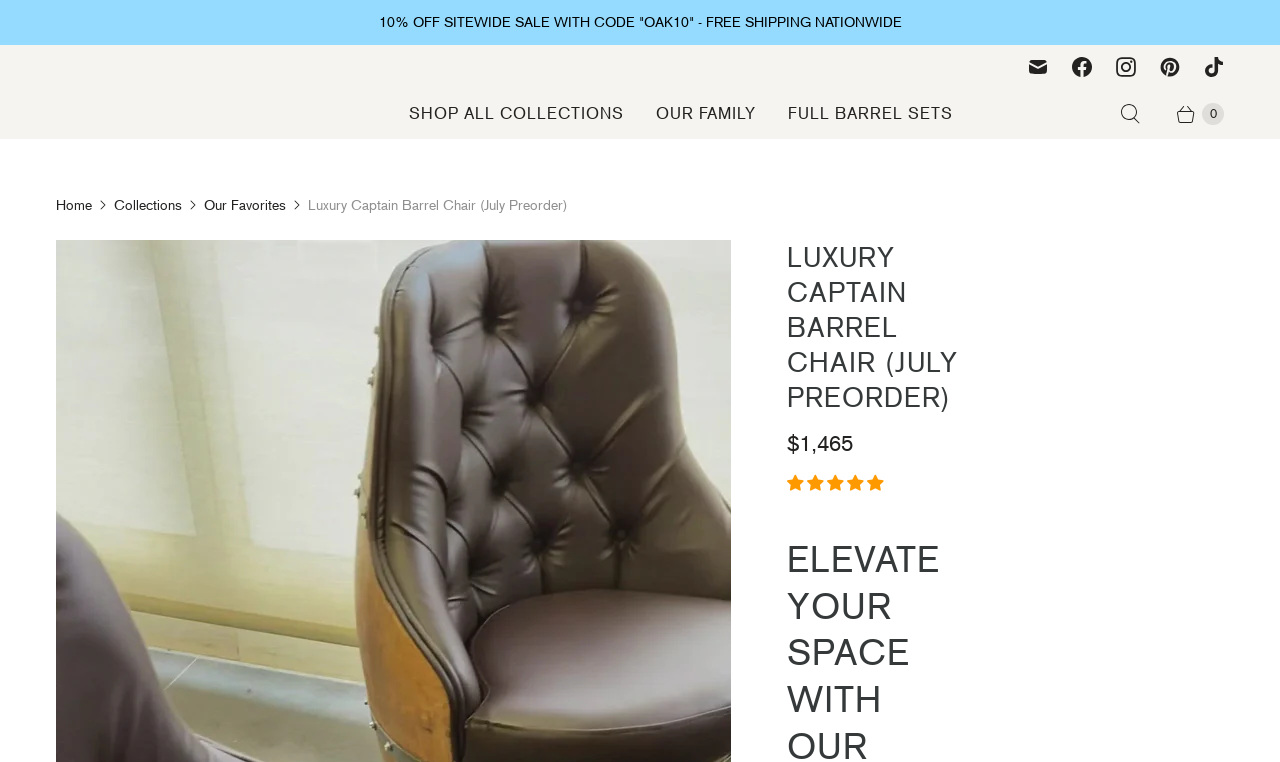What is the discount code for the sitewide sale?
Based on the visual, give a brief answer using one word or a short phrase.

OAK10